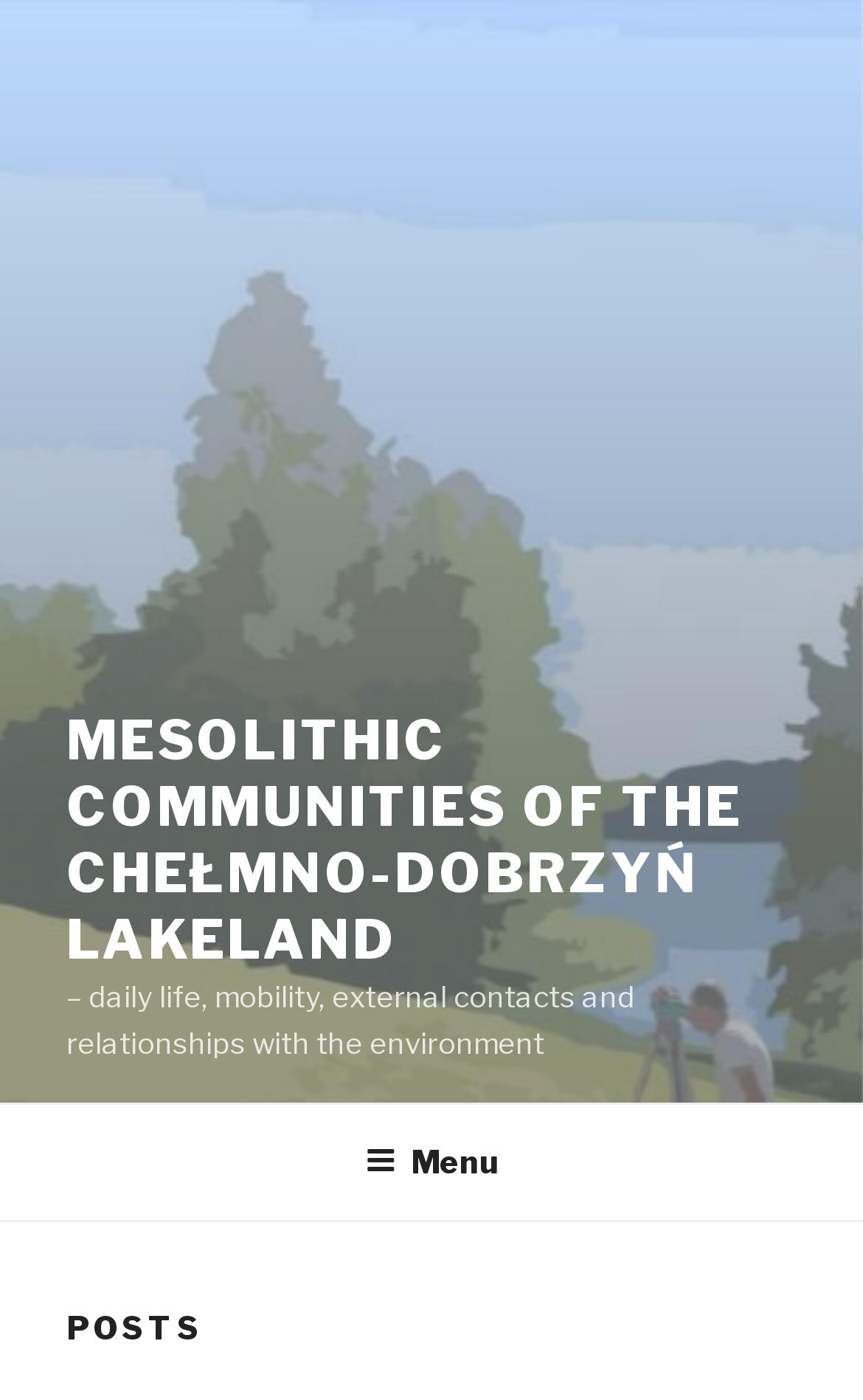What is the main topic of this webpage?
Please give a detailed and elaborate answer to the question.

Based on the webpage structure, the main topic is clearly indicated by the heading 'MESOLITHIC COMMUNITIES OF THE CHEŁMNO-DOBRZYŃ LAKELAND' which is prominently displayed on the page.